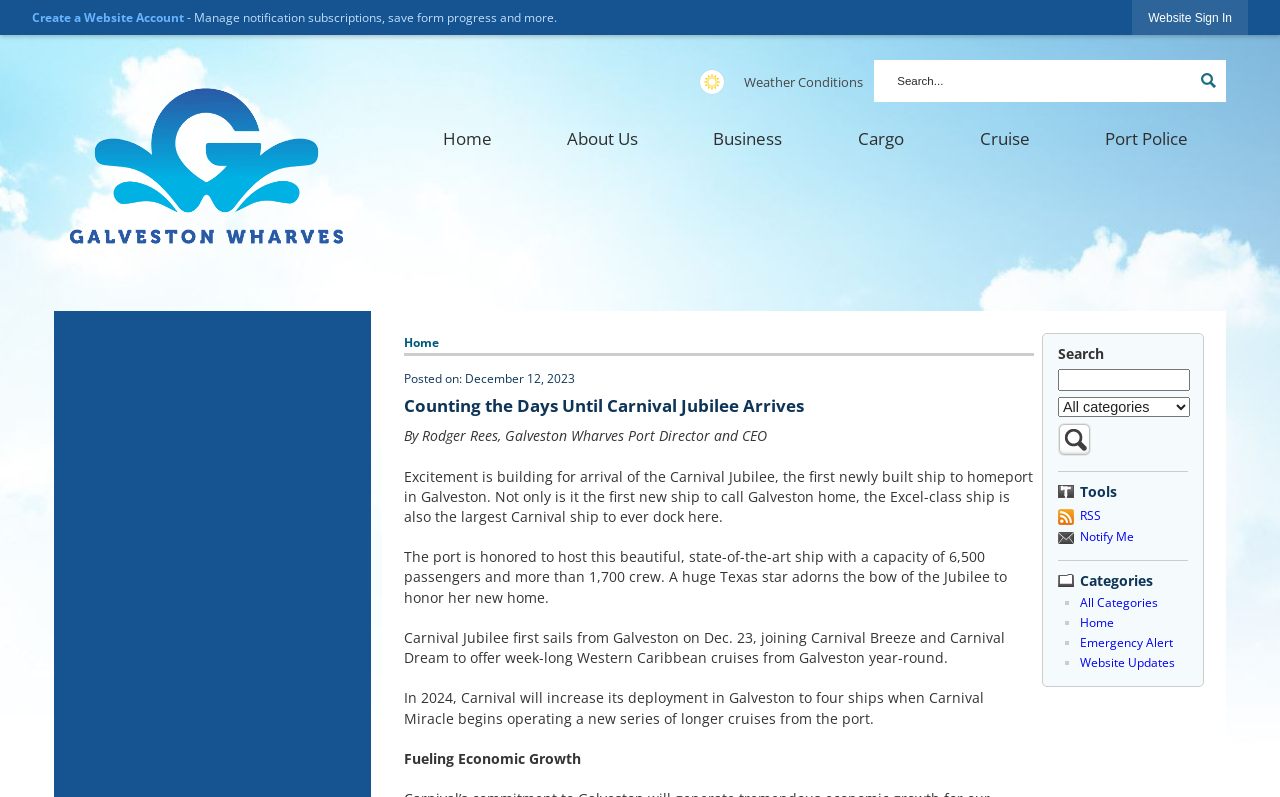Please identify the bounding box coordinates of the element's region that should be clicked to execute the following instruction: "Search for weather conditions". The bounding box coordinates must be four float numbers between 0 and 1, i.e., [left, top, right, bottom].

[0.546, 0.087, 0.683, 0.119]